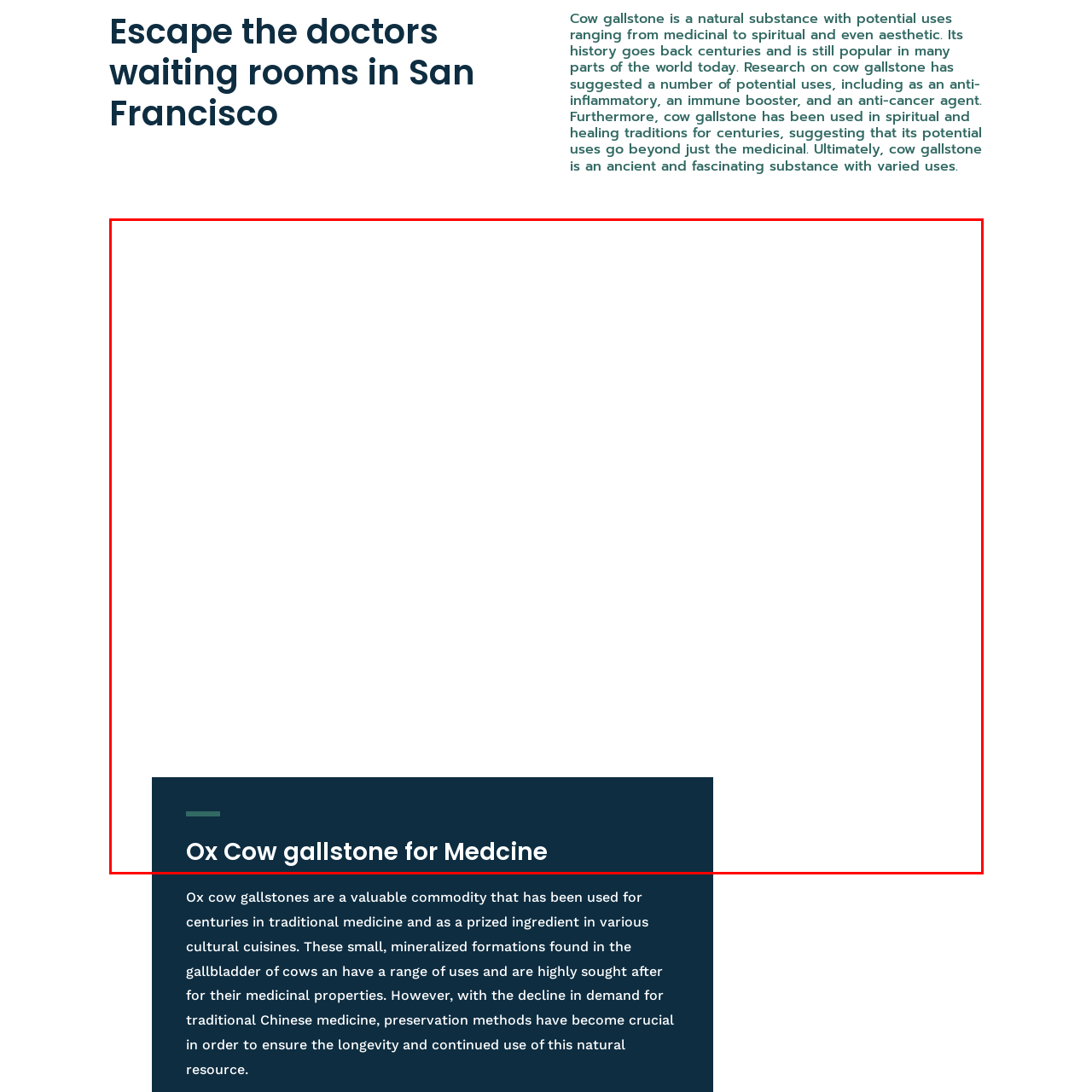Describe in detail the image that is highlighted by the red bounding box.

The image illustrates a heading that reads "Ox Cow gallstone for Medicine," prominently displayed at the top. Below the heading, there's a dark blue section providing information about ox cow gallstones, emphasizing their historical significance and uses in traditional medicine. The content highlights that these mineralized formations have been valued for their medicinal properties over centuries and are sought after, particularly in various cultural cuisines. In the context of declining demand for traditional remedies, the text stresses the importance of preservation methods to maintain this natural resource for future use. The overall layout reflects a blend of informative text with a focus on the cultural and medicinal relevance of cow gallstones.